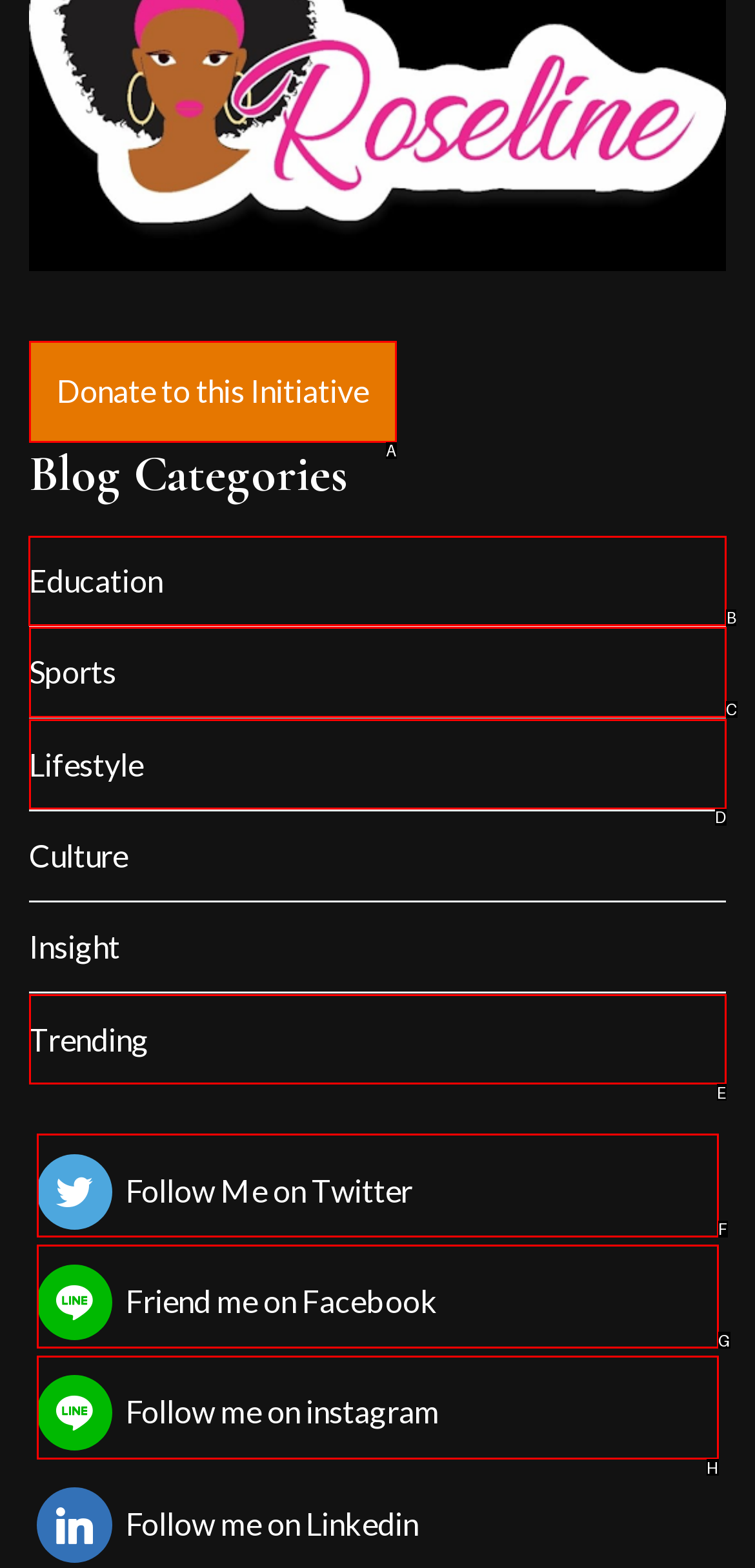Show which HTML element I need to click to perform this task: View Education blog posts Answer with the letter of the correct choice.

B